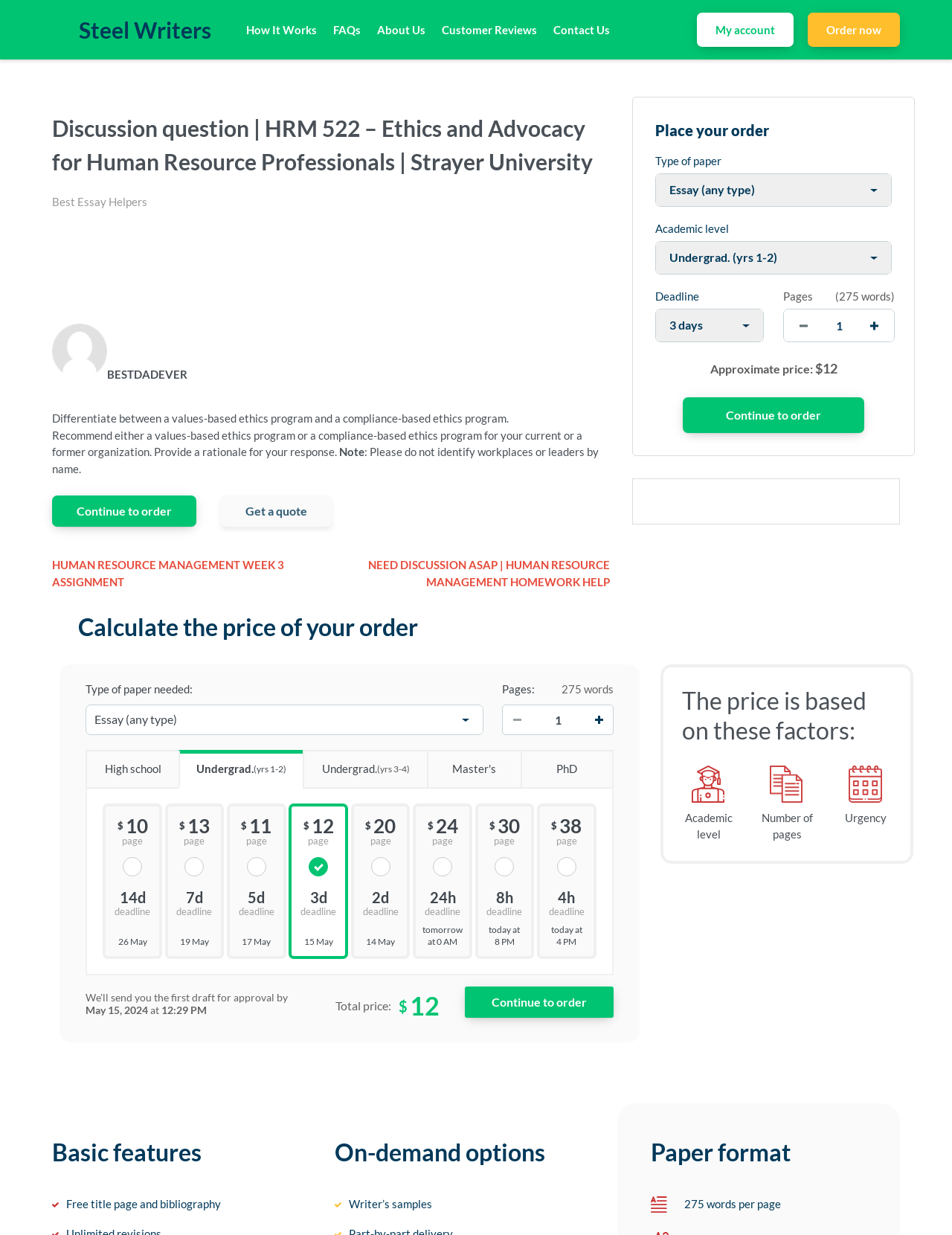Provide the bounding box coordinates of the HTML element this sentence describes: "Continue to order".

[0.055, 0.401, 0.206, 0.427]